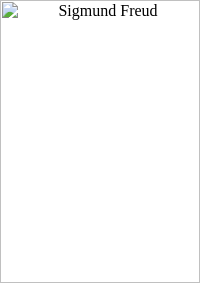Describe the image thoroughly.

The image features an illustration or photograph of Sigmund Freud, the renowned Viennese physician and the founder of psychoanalysis. Freud is widely recognized for his groundbreaking theories on the unconscious mind, which he proposed as a repository of repressed impulses and desires influencing human behavior. This image is likely accompanied by textual information highlighting Freud's significant contributions to psychology, particularly his concept that behavior is motivated by an interplay of unconscious desires. The visual representation emphasizes his pivotal role in the development of modern psychological theory and invites viewers to explore the complexities of his ideas further.